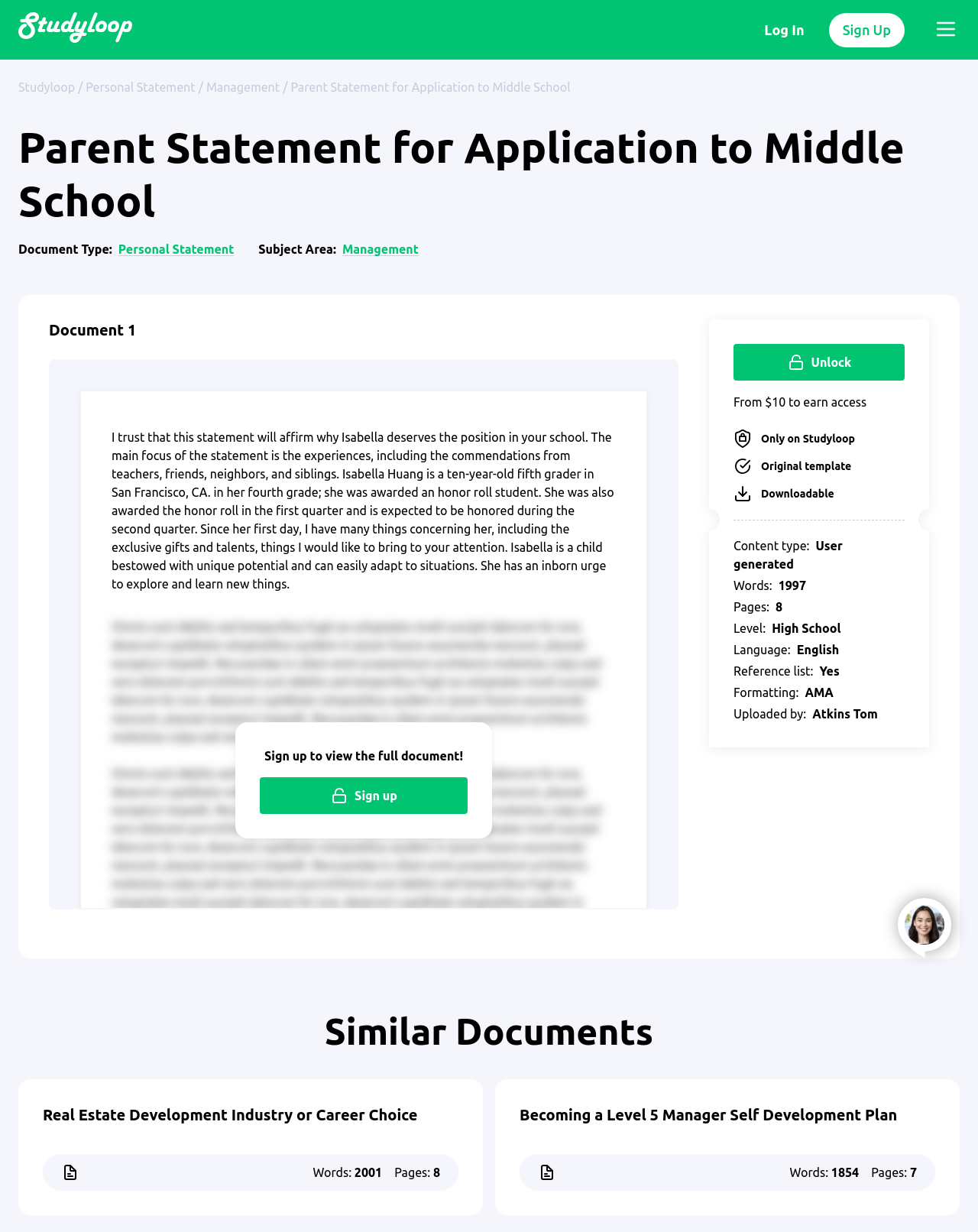Provide a one-word or one-phrase answer to the question:
What is the document type of the statement?

Personal Statement